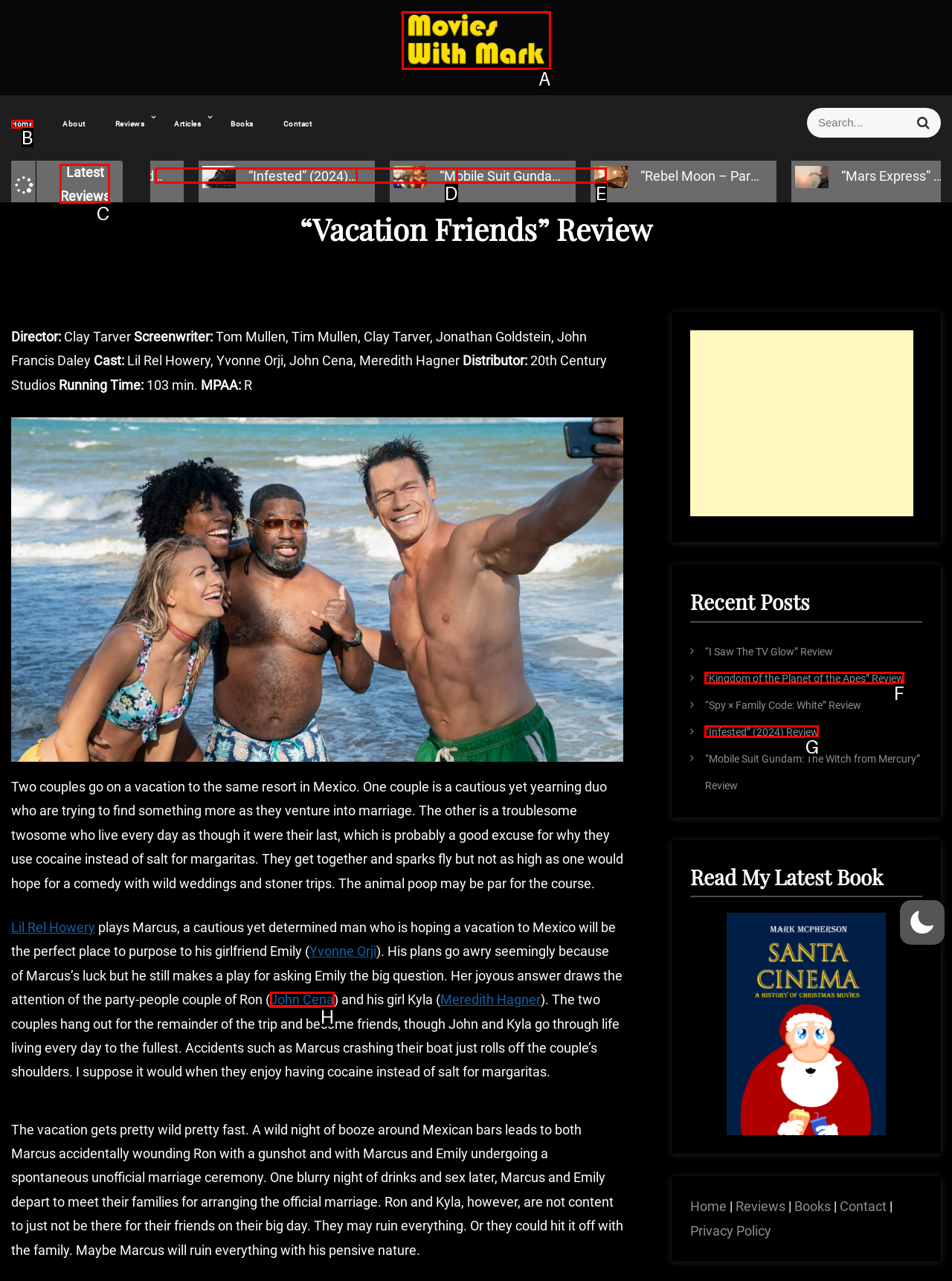Tell me which UI element to click to fulfill the given task: View the latest reviews. Respond with the letter of the correct option directly.

C